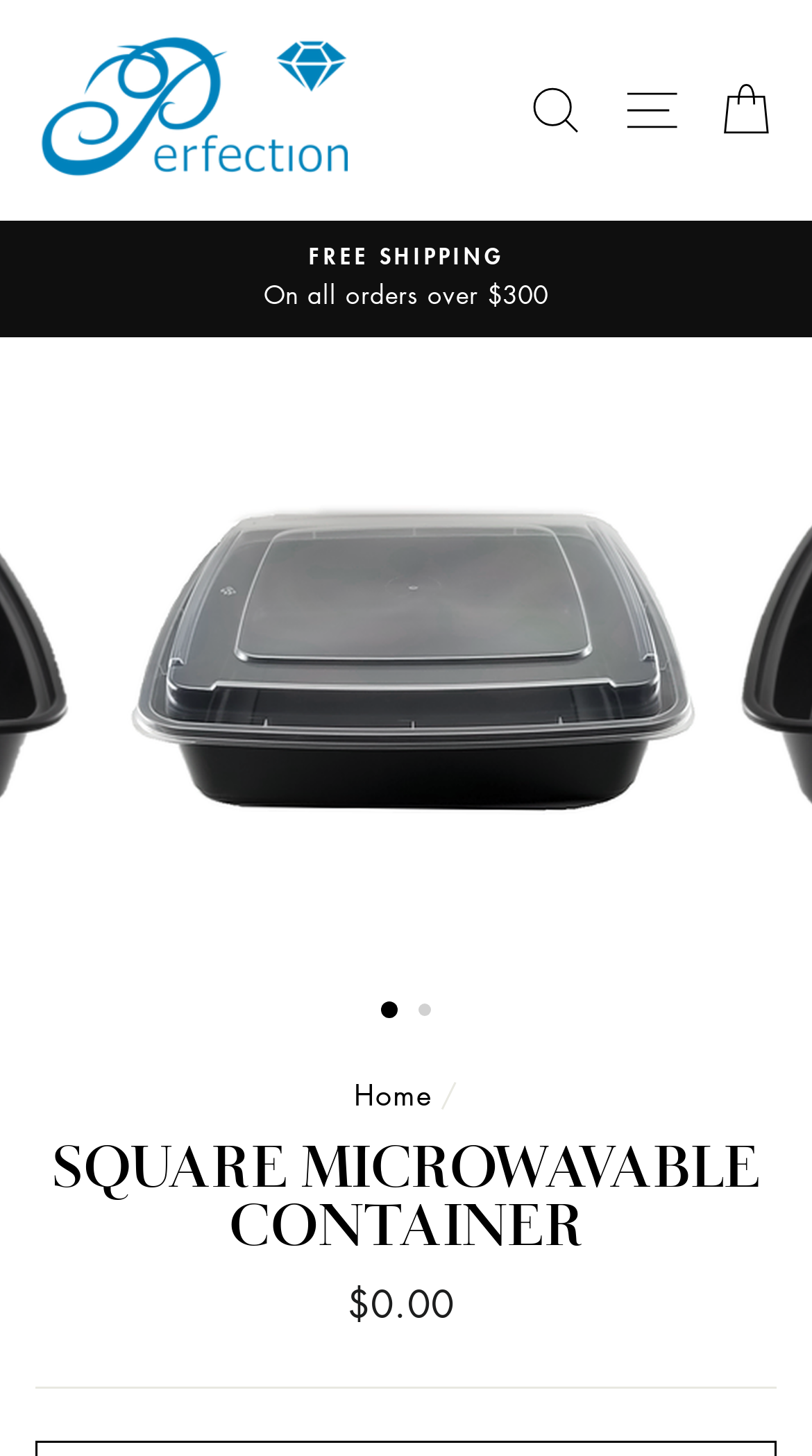What is the current price of the product?
Look at the image and answer with only one word or phrase.

$0.00